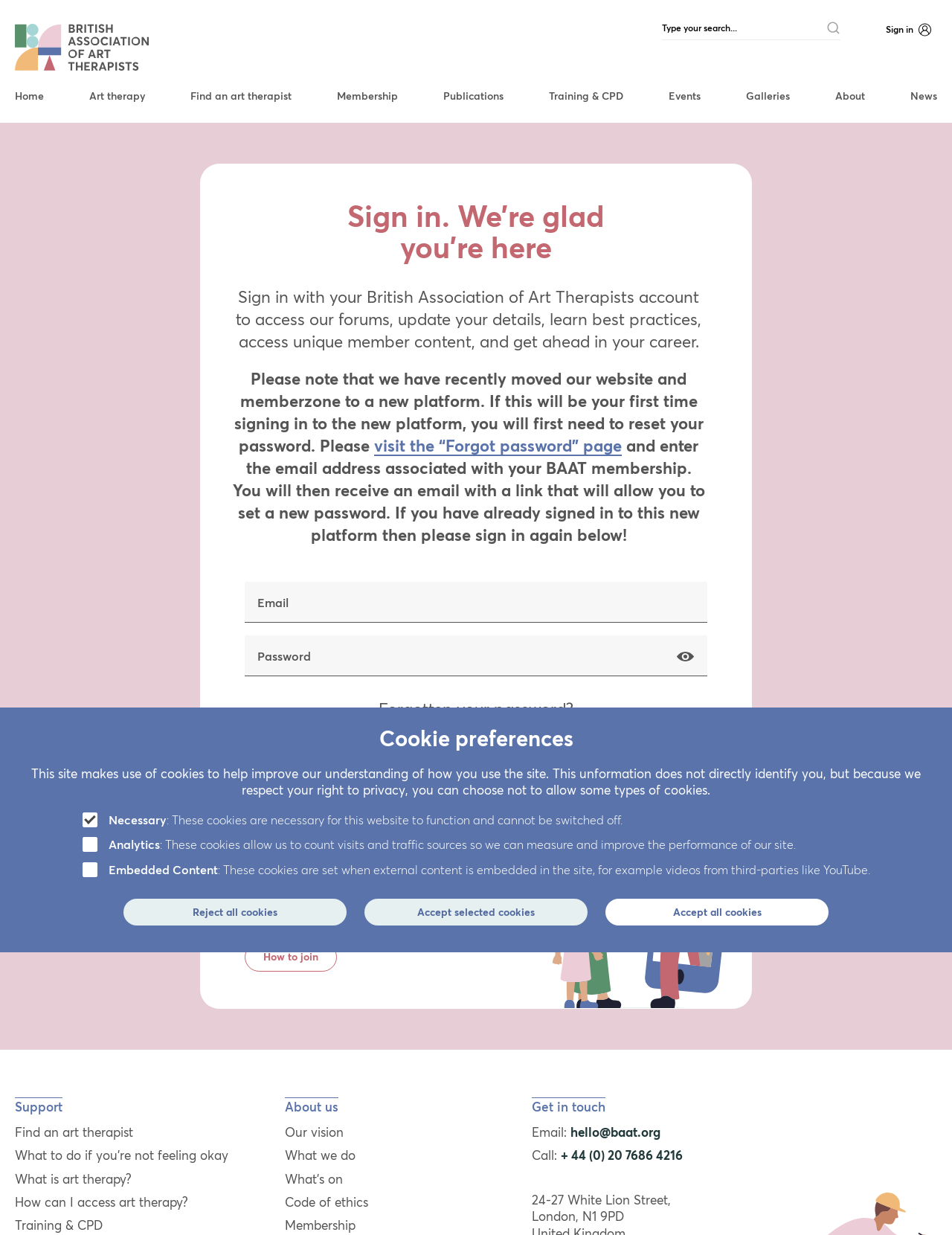What is the contact email of the organization?
Please give a detailed and elaborate explanation in response to the question.

The contact email of the organization can be found in the 'Get in touch' section, where it is written as 'hello@baat.org' in a link.